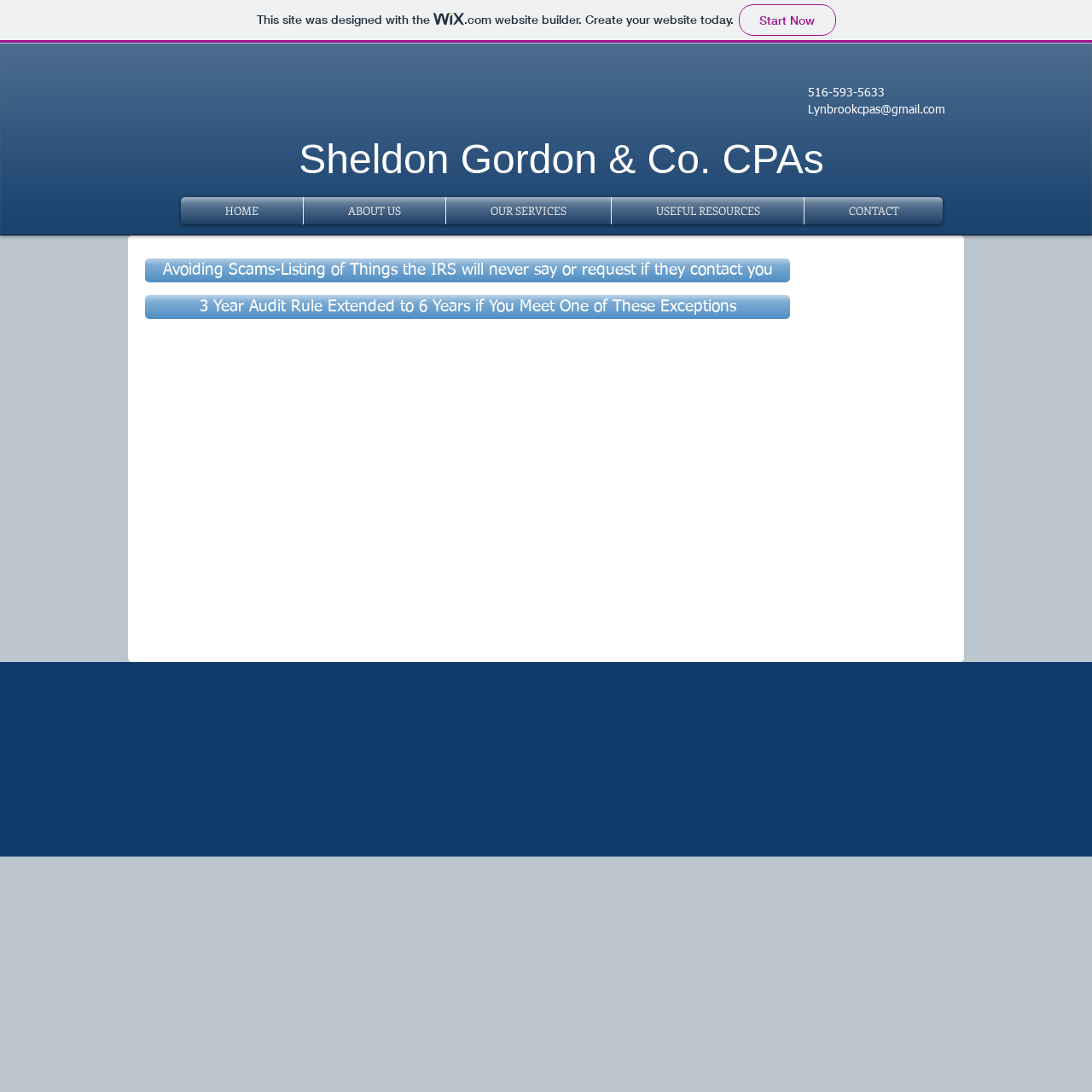Please determine the bounding box coordinates of the section I need to click to accomplish this instruction: "Check the Events page".

None